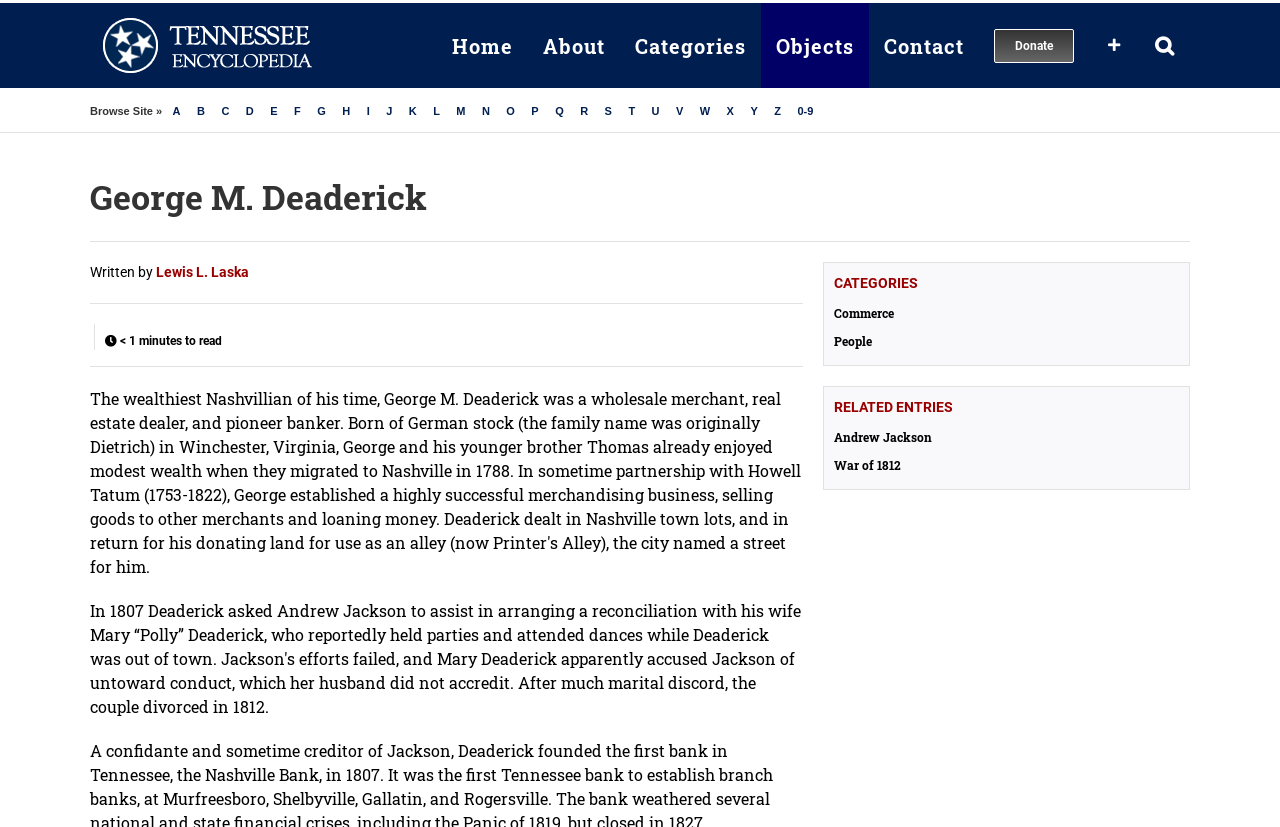Use the details in the image to answer the question thoroughly: 
What is the name of the author who wrote this article?

I found the answer by looking at the text that says 'Written by' followed by a link that says 'Lewis L. Laska', which indicates that Lewis L. Laska is the author of the article.